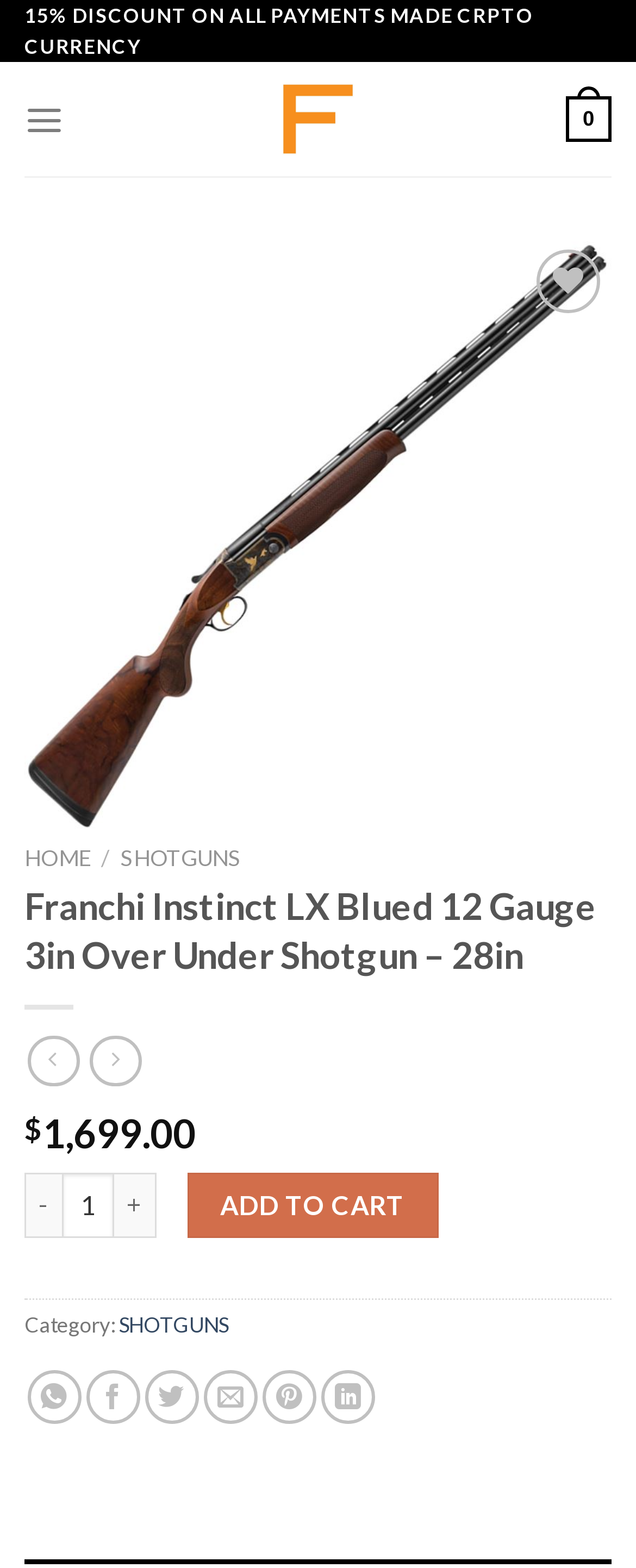Could you find the bounding box coordinates of the clickable area to complete this instruction: "Click on SHOTGUNS"?

[0.19, 0.539, 0.38, 0.556]